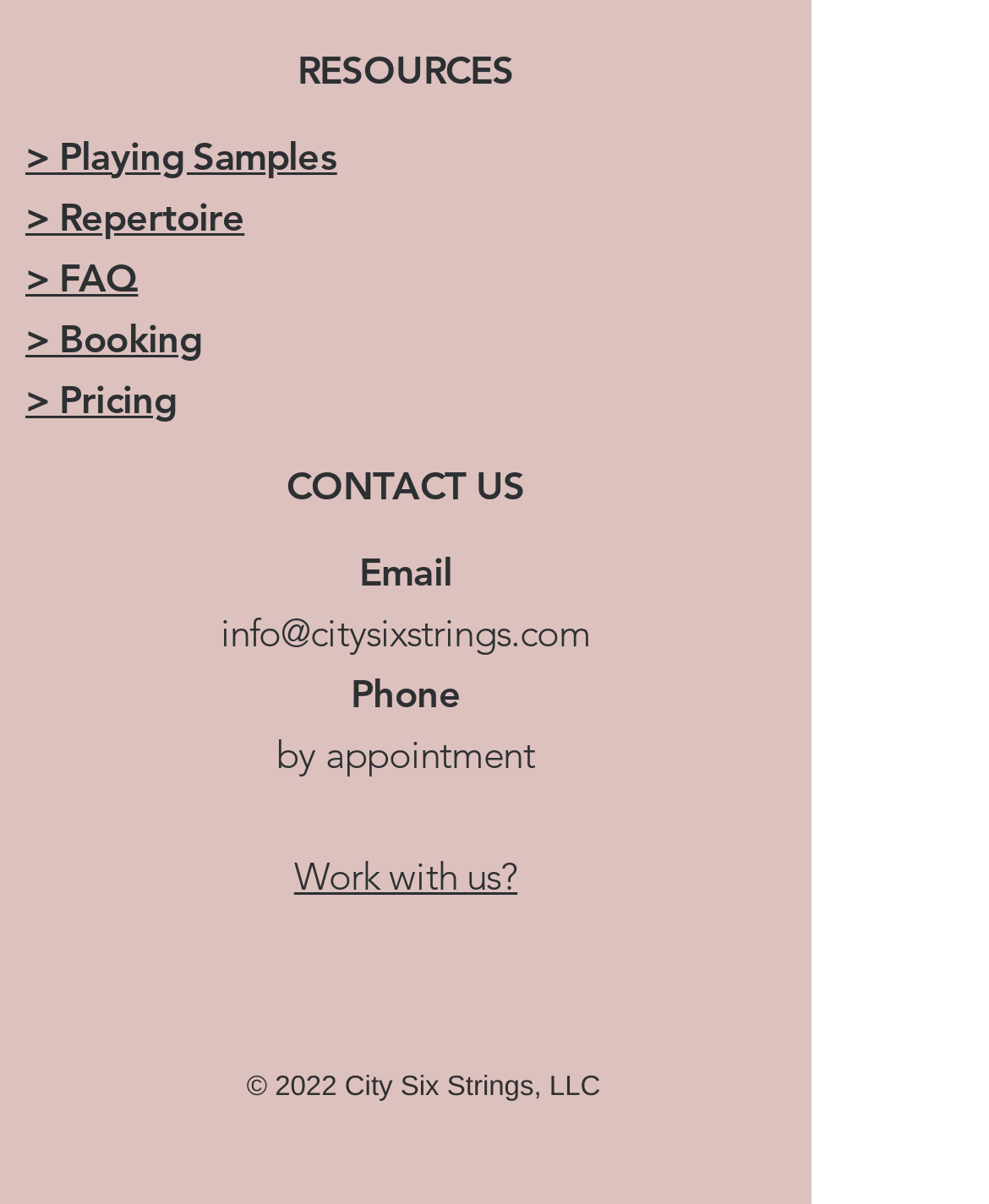How many social media platforms are linked?
Give a single word or phrase answer based on the content of the image.

3